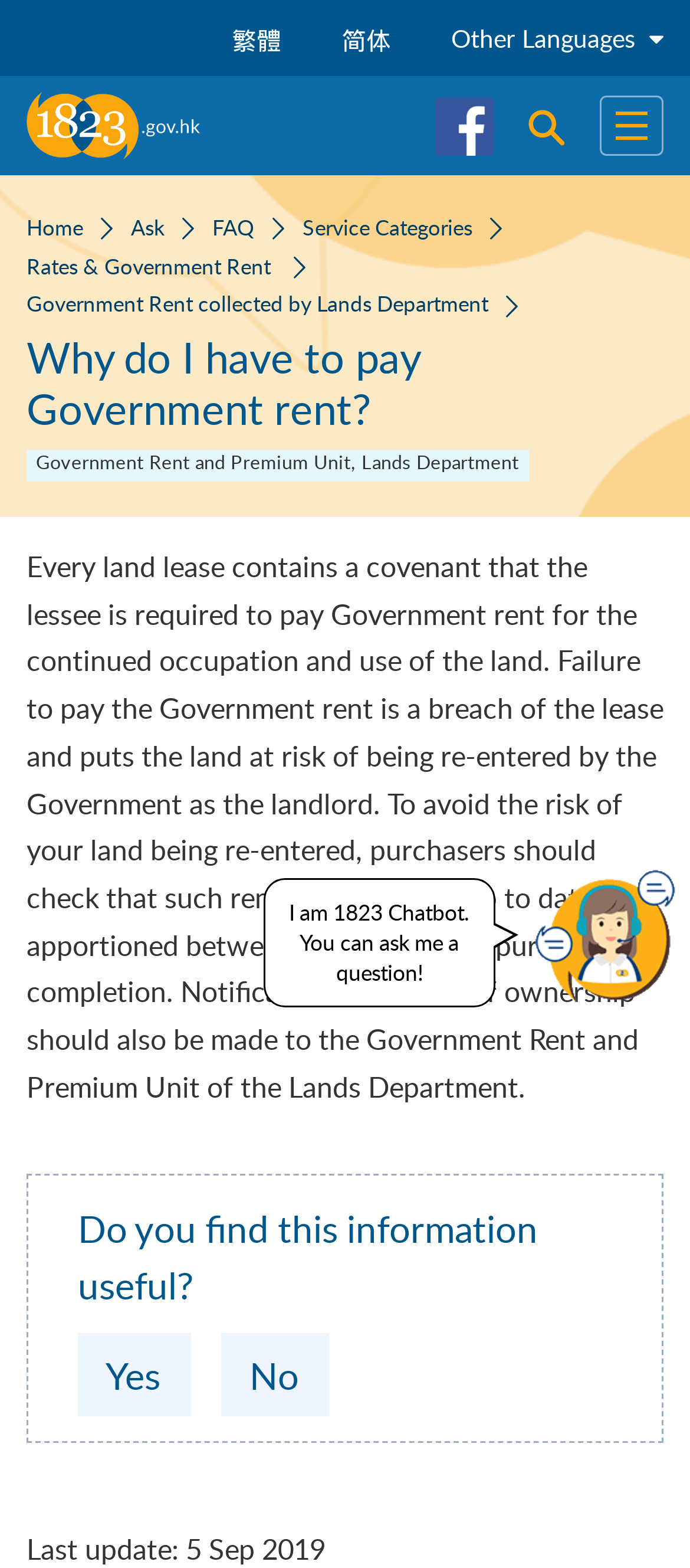What happens if I fail to pay Government rent?
Look at the screenshot and give a one-word or phrase answer.

Land at risk of being re-entered by Government